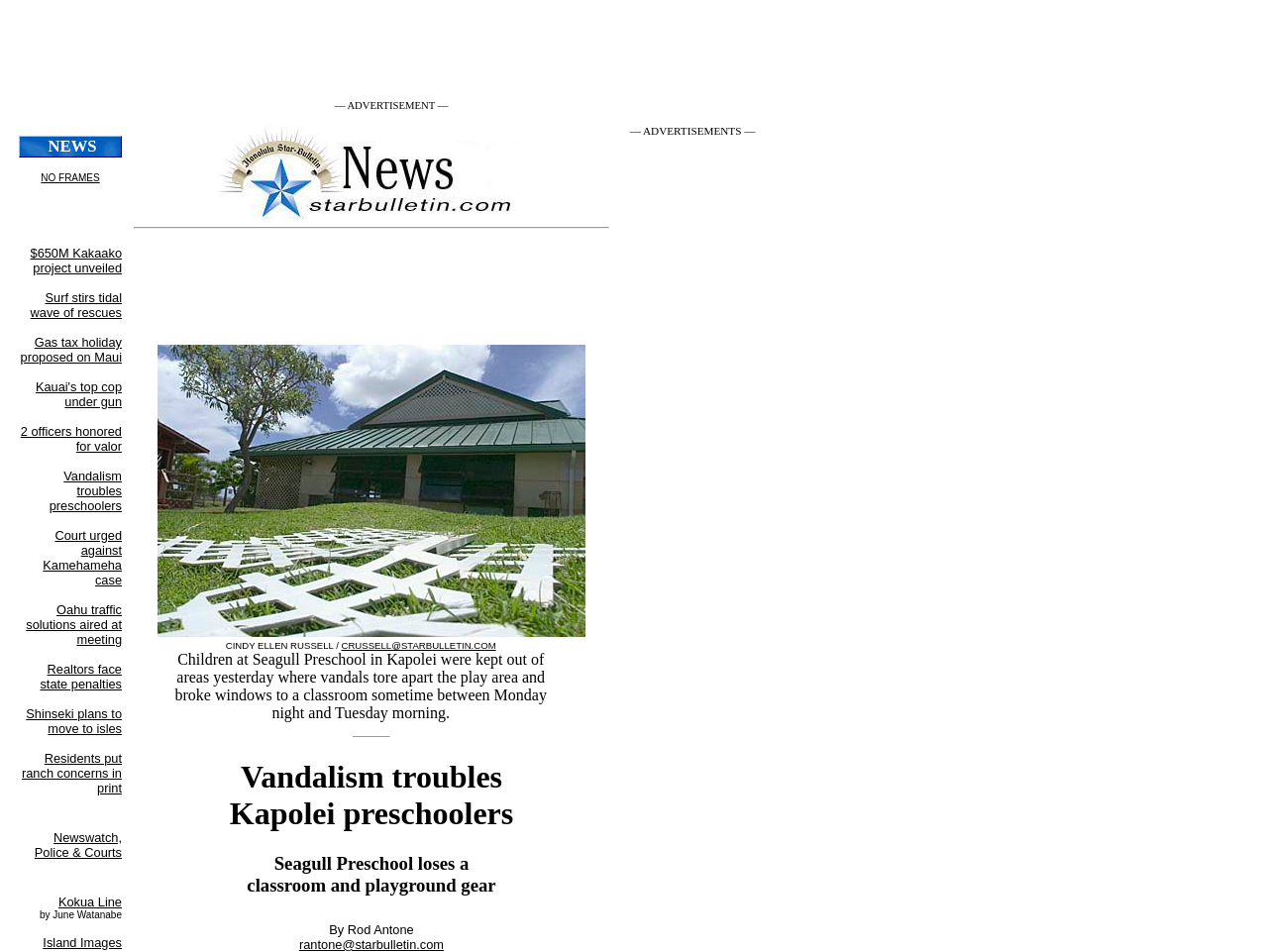What is the email address of the author Rod Antone?
Identify the answer in the screenshot and reply with a single word or phrase.

rantone@starbulletin.com